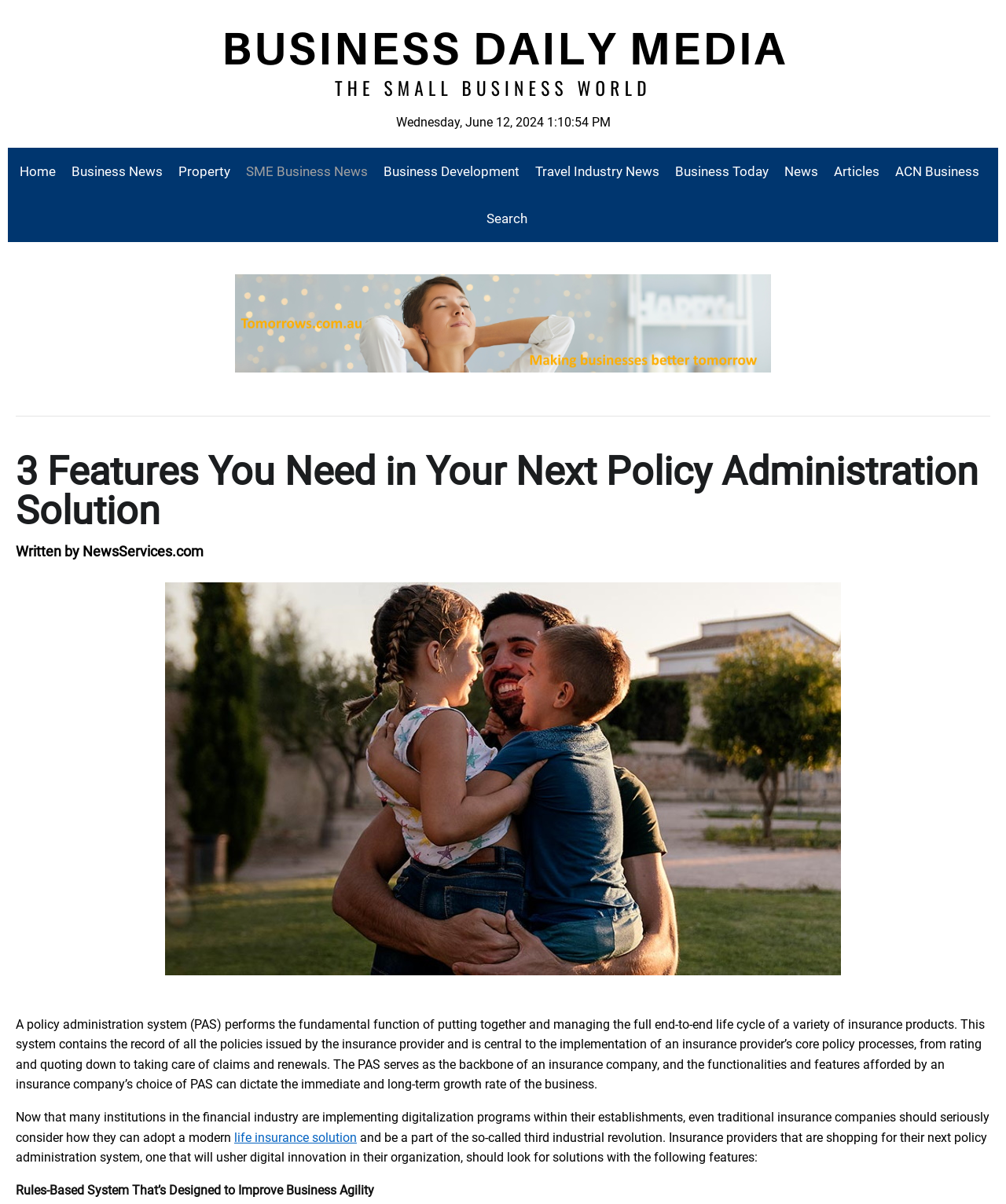Provide a short answer using a single word or phrase for the following question: 
What is the first feature of a policy administration system mentioned in the article?

Rules-Based System